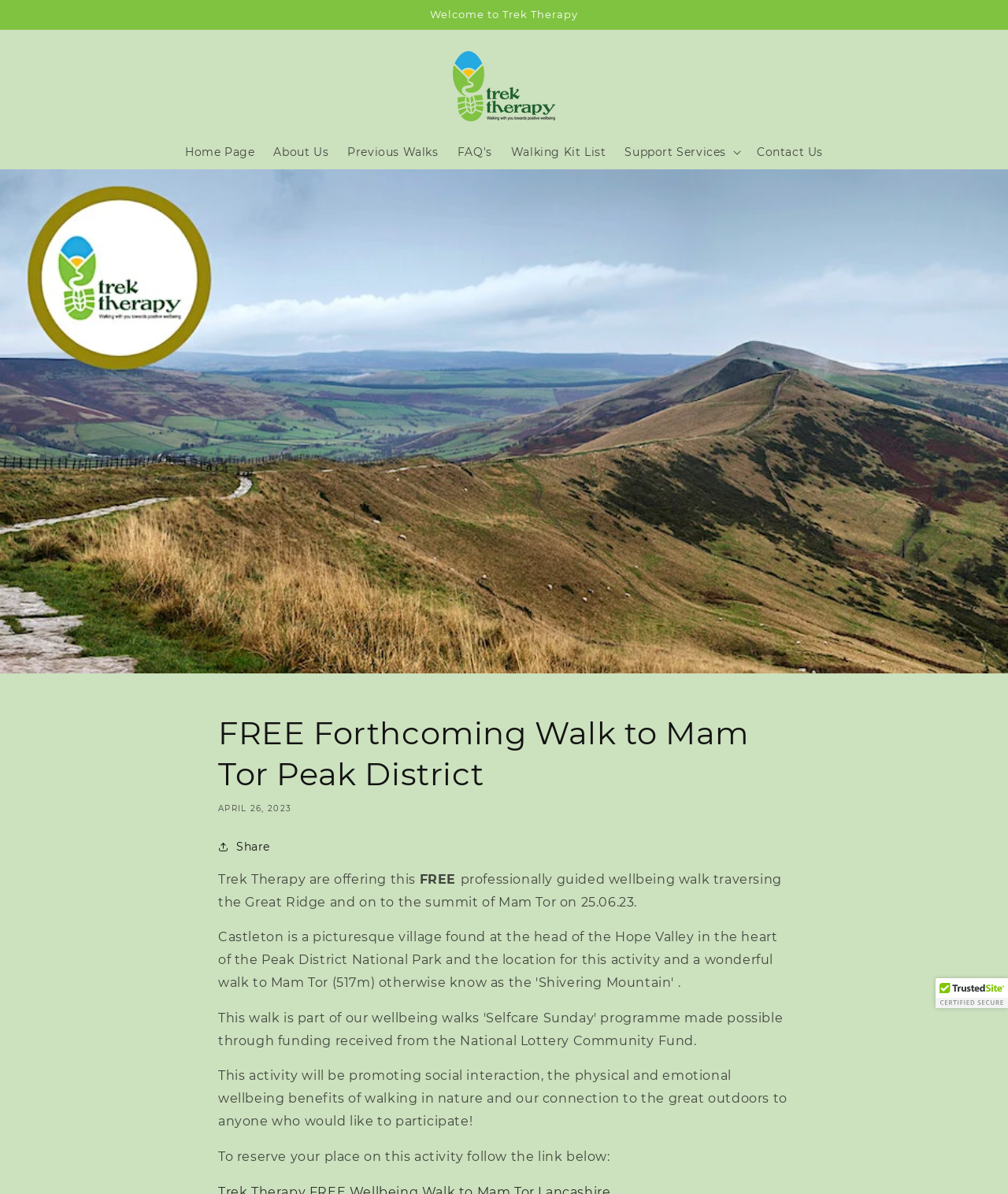Identify the bounding box for the element characterized by the following description: "Support Services".

[0.61, 0.114, 0.741, 0.142]